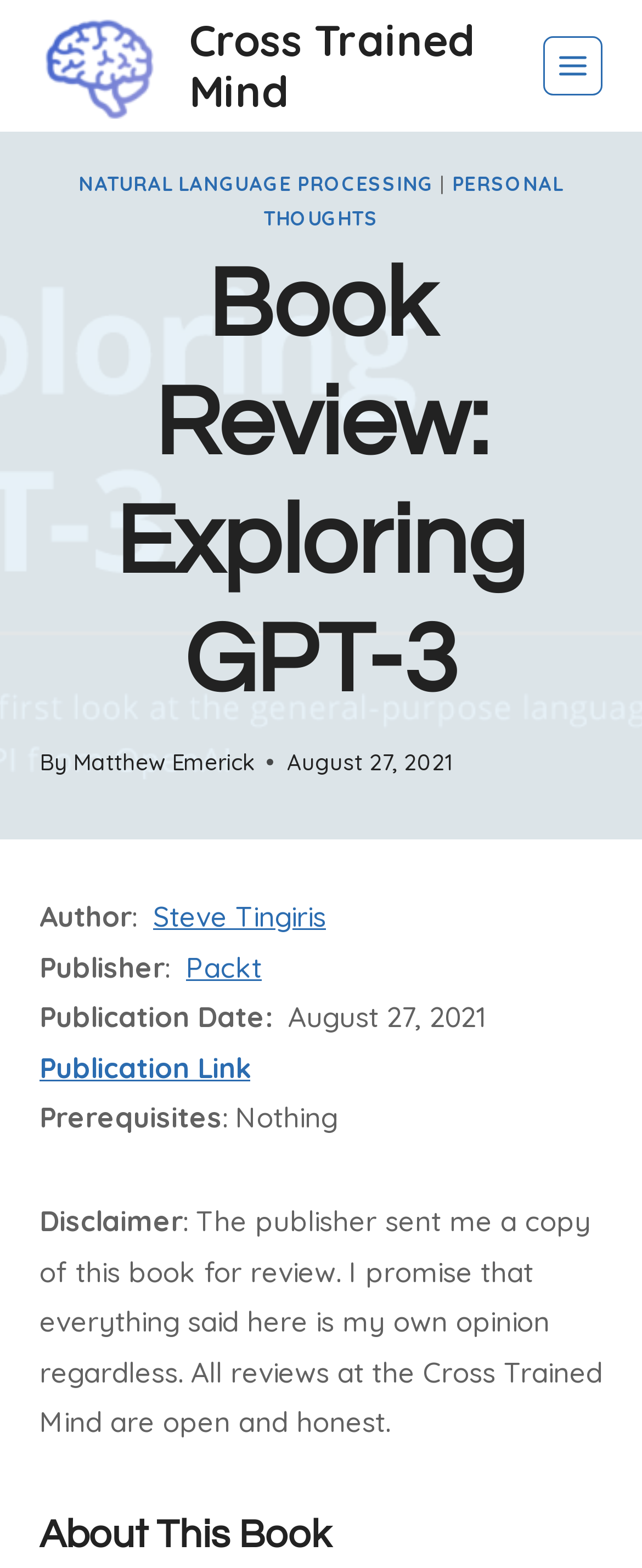Provide the bounding box for the UI element matching this description: "Natural Language Processing".

[0.122, 0.109, 0.676, 0.125]